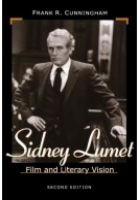Explain the image thoroughly, mentioning every notable detail.

The image features the cover of the book titled "Sidney Lumet: Film and Literary Vision," authored by Frank R. Cunningham. This second edition explores the works and contributions of acclaimed filmmaker Sidney Lumet, highlighting his unique perspective on cinema and literature. The cover design showcases a striking black-and-white portrait of Lumet, dressed in formal attire, exuding a sense of authority and thoughtfulness. The title is elegantly displayed in a classic font, complemented by a minimalist layout that draws attention to both the author's name and the central subject of the work.